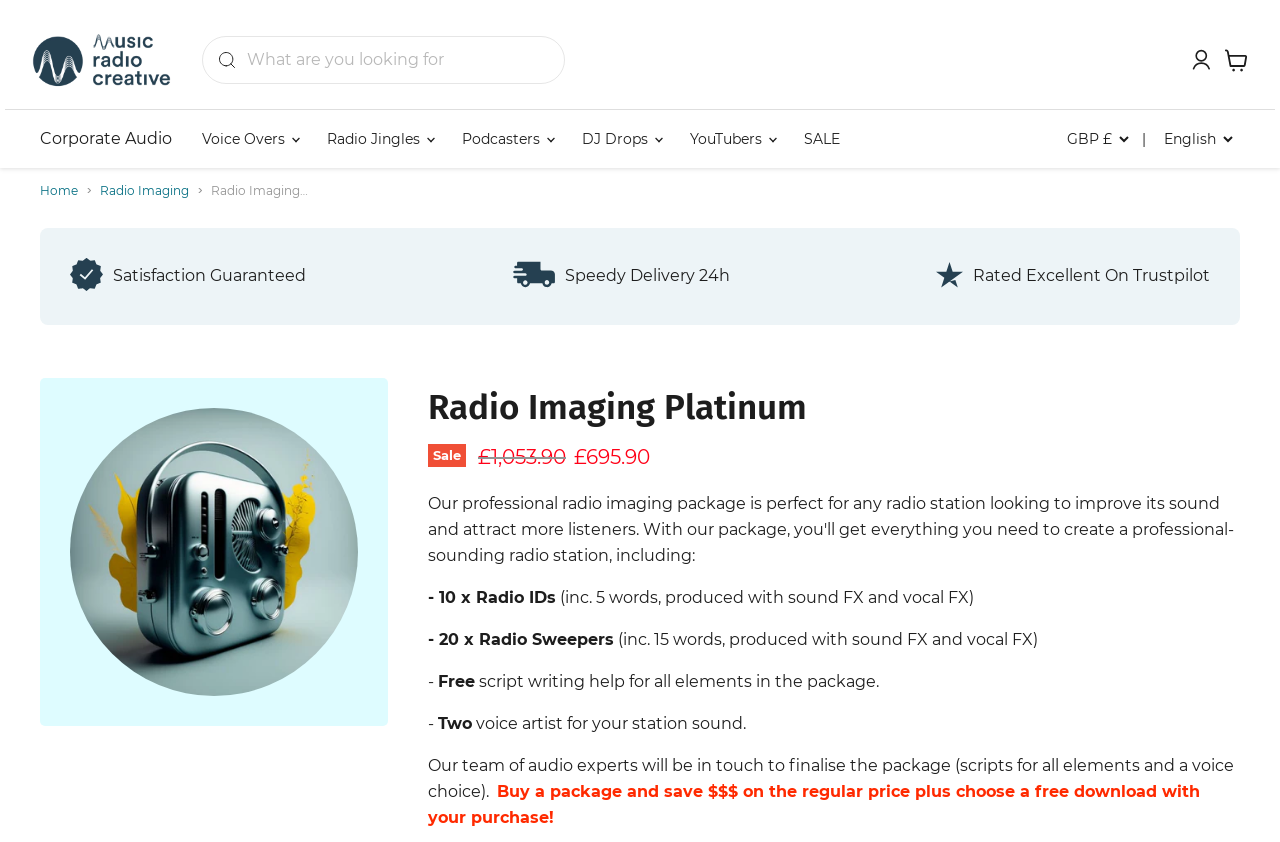Please reply with a single word or brief phrase to the question: 
What is the guarantee offered by the website?

Satisfaction Guaranteed